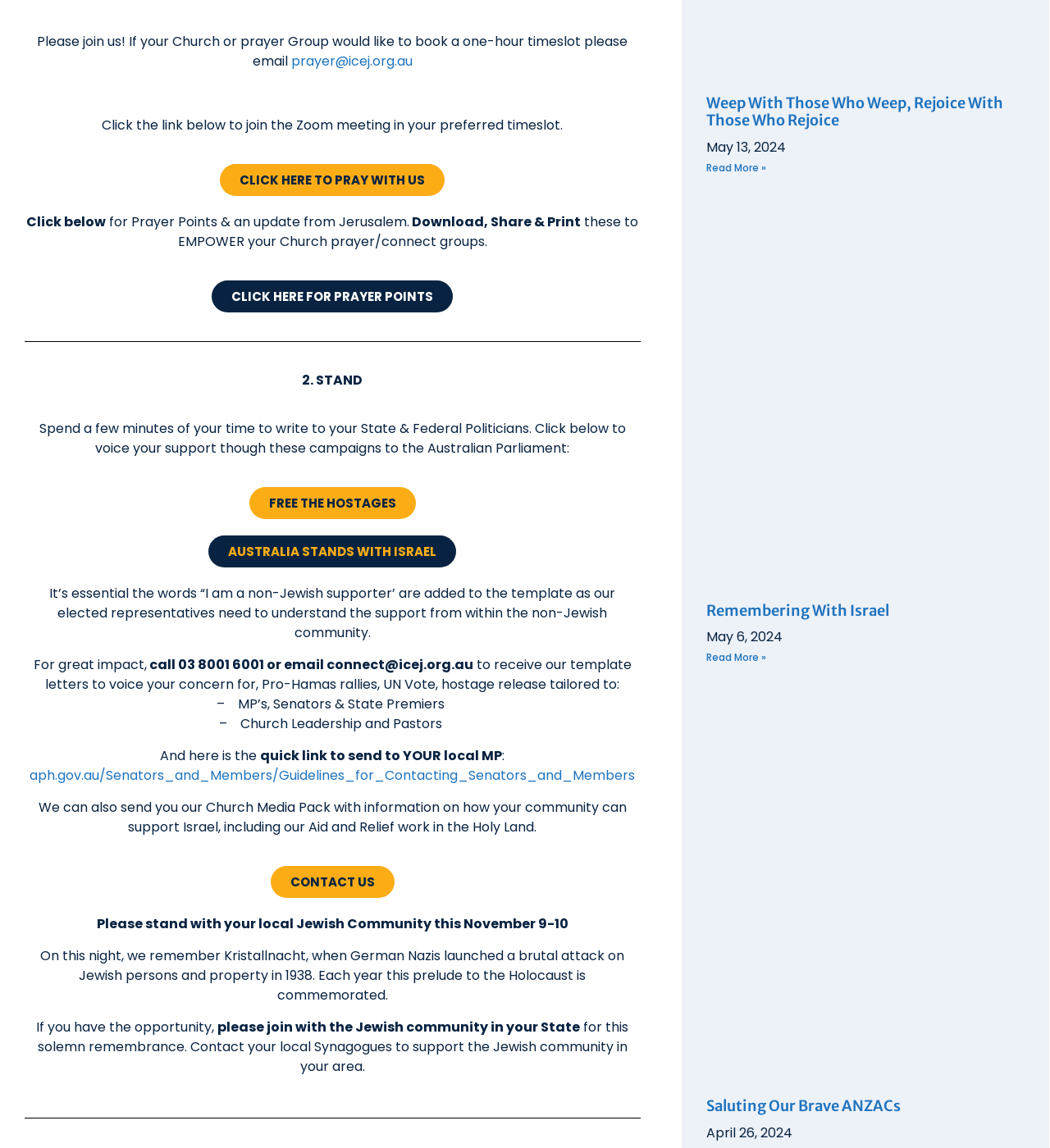Locate the UI element described by aph.gov.au/Senators_and_Members/Guidelines_for_Contacting_Senators_and_Members and provide its bounding box coordinates. Use the format (top-left x, top-left y, bottom-right x, bottom-right y) with all values as floating point numbers between 0 and 1.

[0.028, 0.667, 0.605, 0.684]